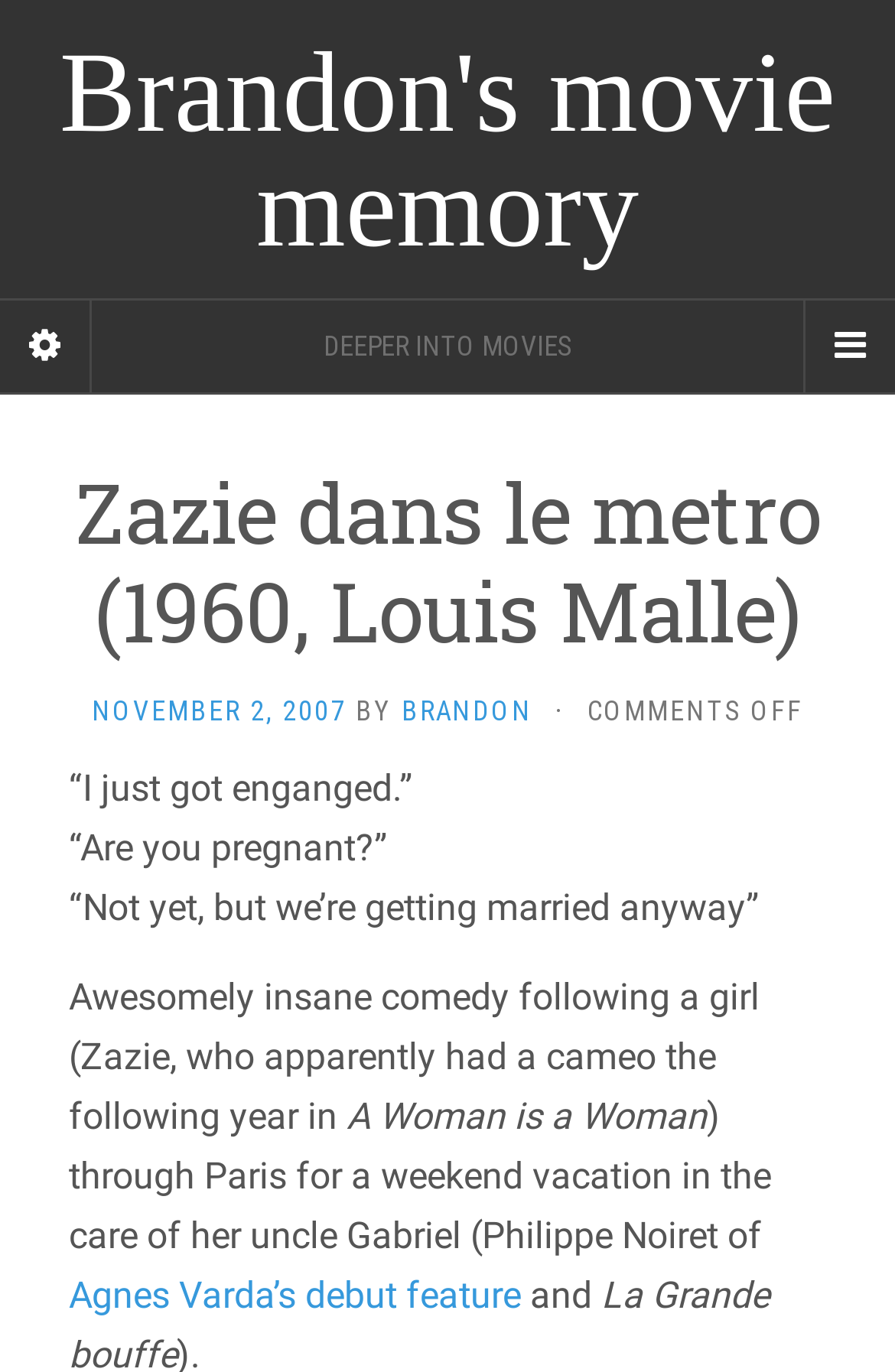What is the name of the director of the movie?
Using the visual information, answer the question in a single word or phrase.

Louis Malle